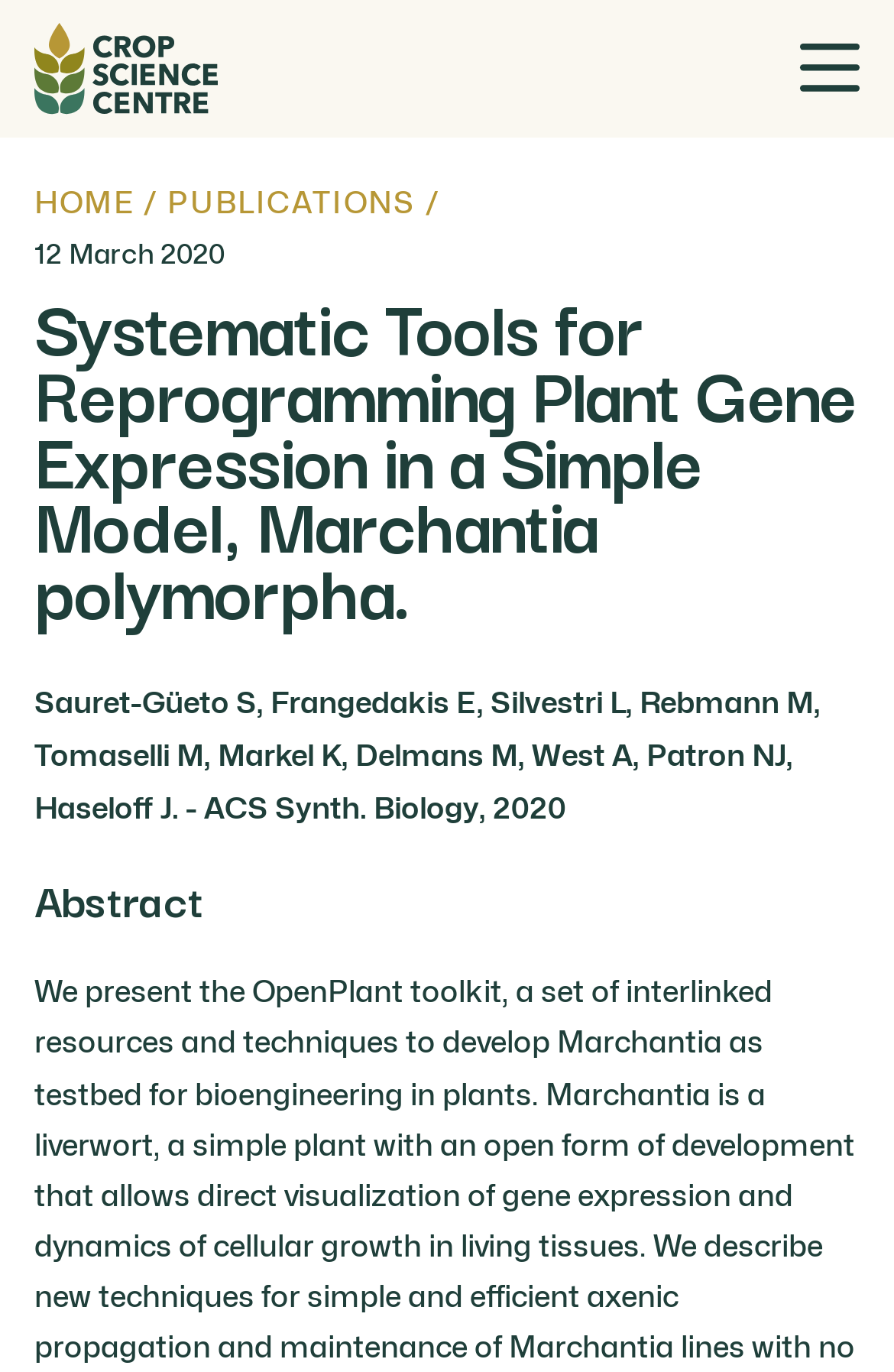Based on the image, please respond to the question with as much detail as possible:
What is the date mentioned on the webpage?

The webpage has a static text element that displays the date '12 March 2020', which is likely the publication date of the research paper mentioned on the webpage.